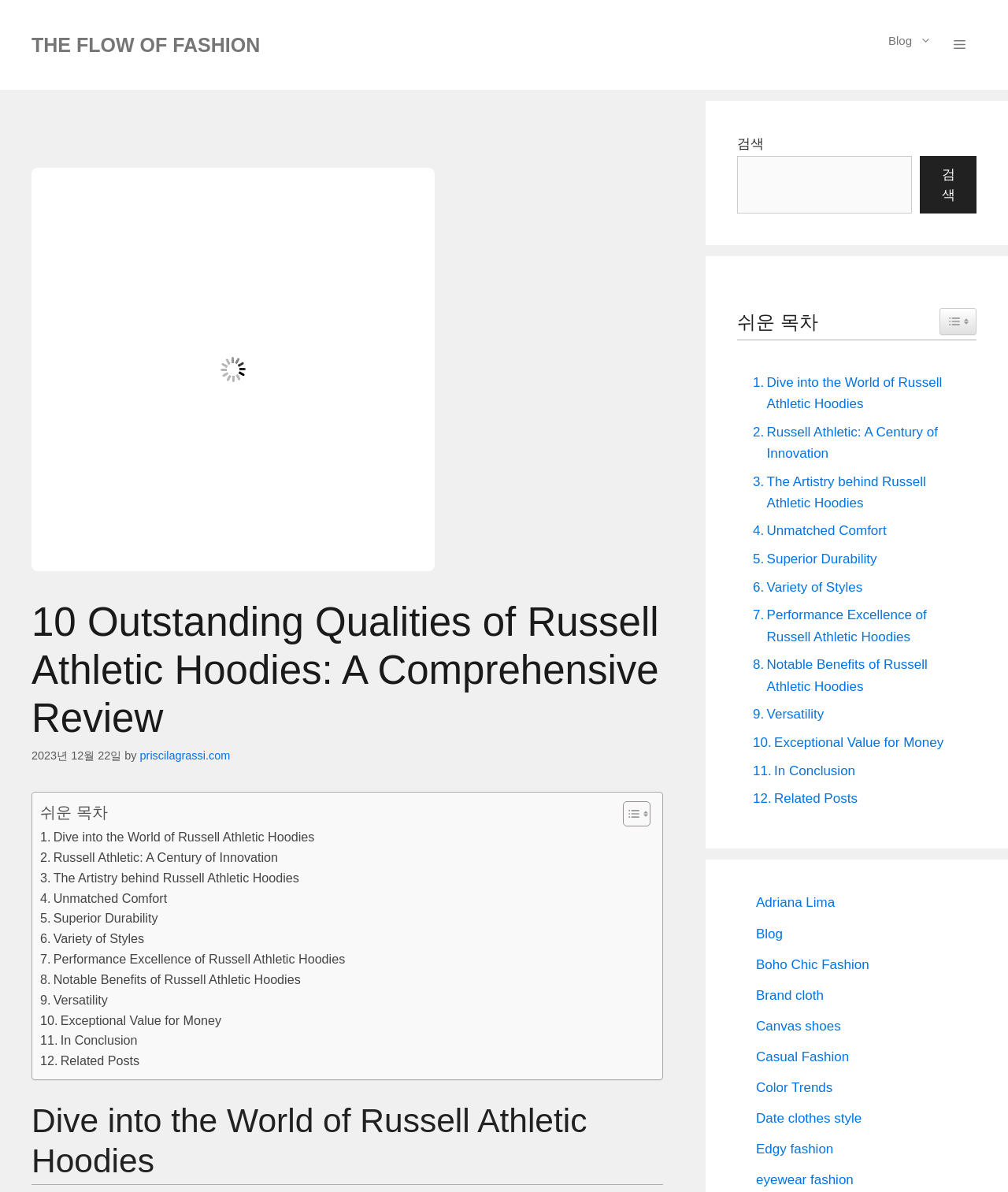Please determine the bounding box coordinates of the element's region to click in order to carry out the following instruction: "Click on the 'THE FLOW OF FASHION' link". The coordinates should be four float numbers between 0 and 1, i.e., [left, top, right, bottom].

[0.031, 0.028, 0.258, 0.047]